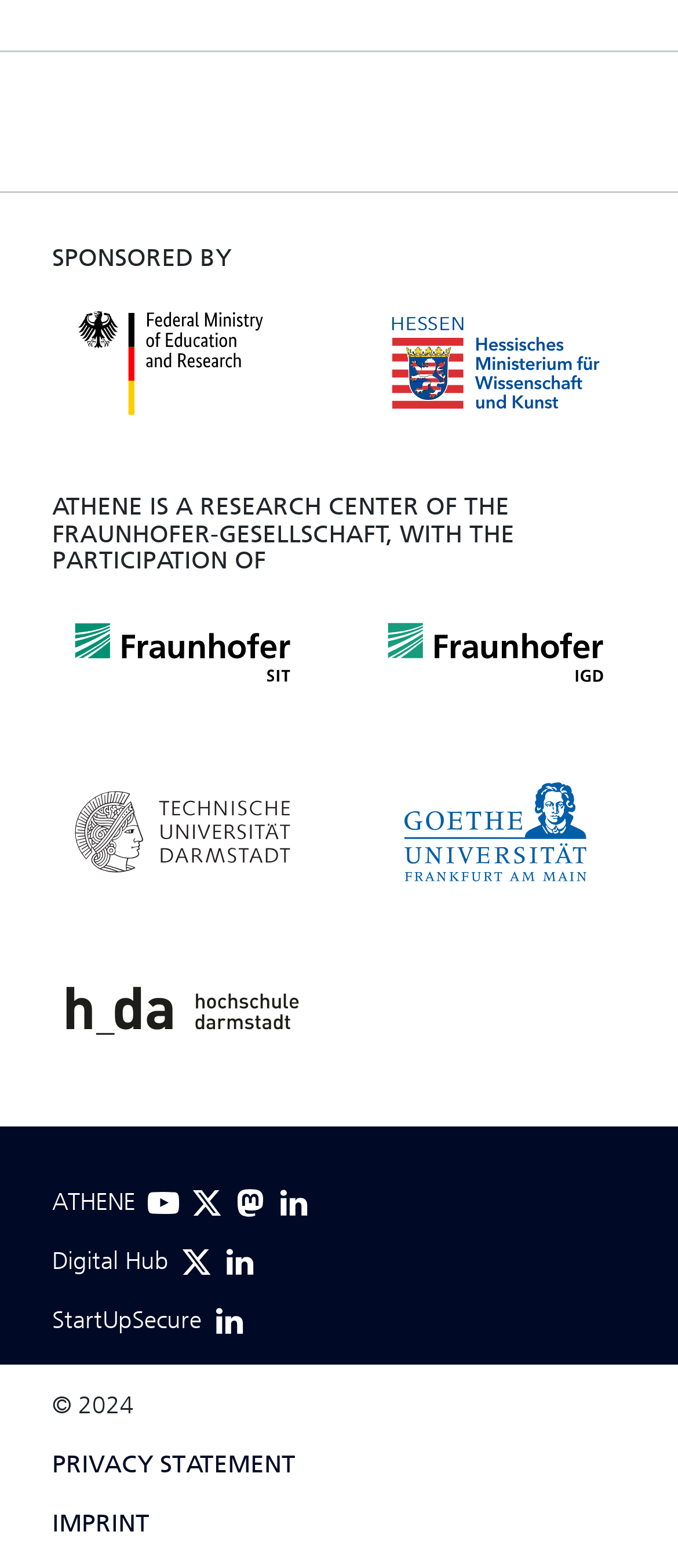Please identify the coordinates of the bounding box that should be clicked to fulfill this instruction: "Follow on Twitter".

[0.282, 0.758, 0.328, 0.778]